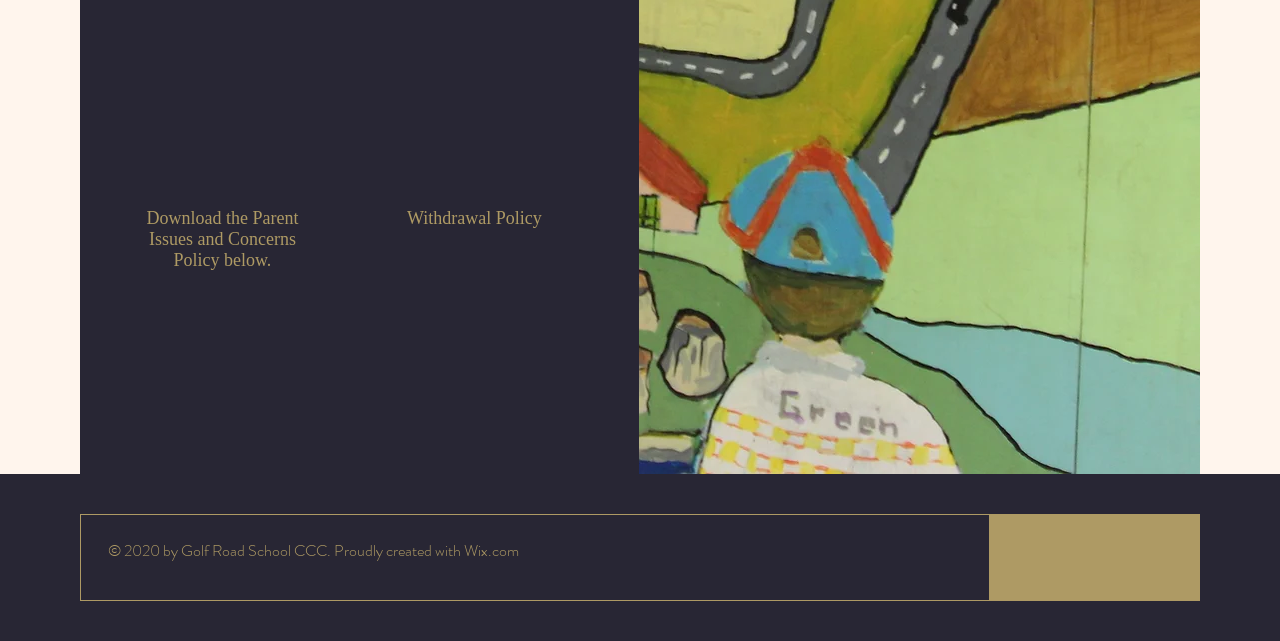What is the platform used to create the webpage?
Please provide a detailed and thorough answer to the question.

The webpage has a footer text that says '© 2020 by Golf Road School CCC. Proudly created with Wix.com'. This indicates that the webpage was created using Wix.com.